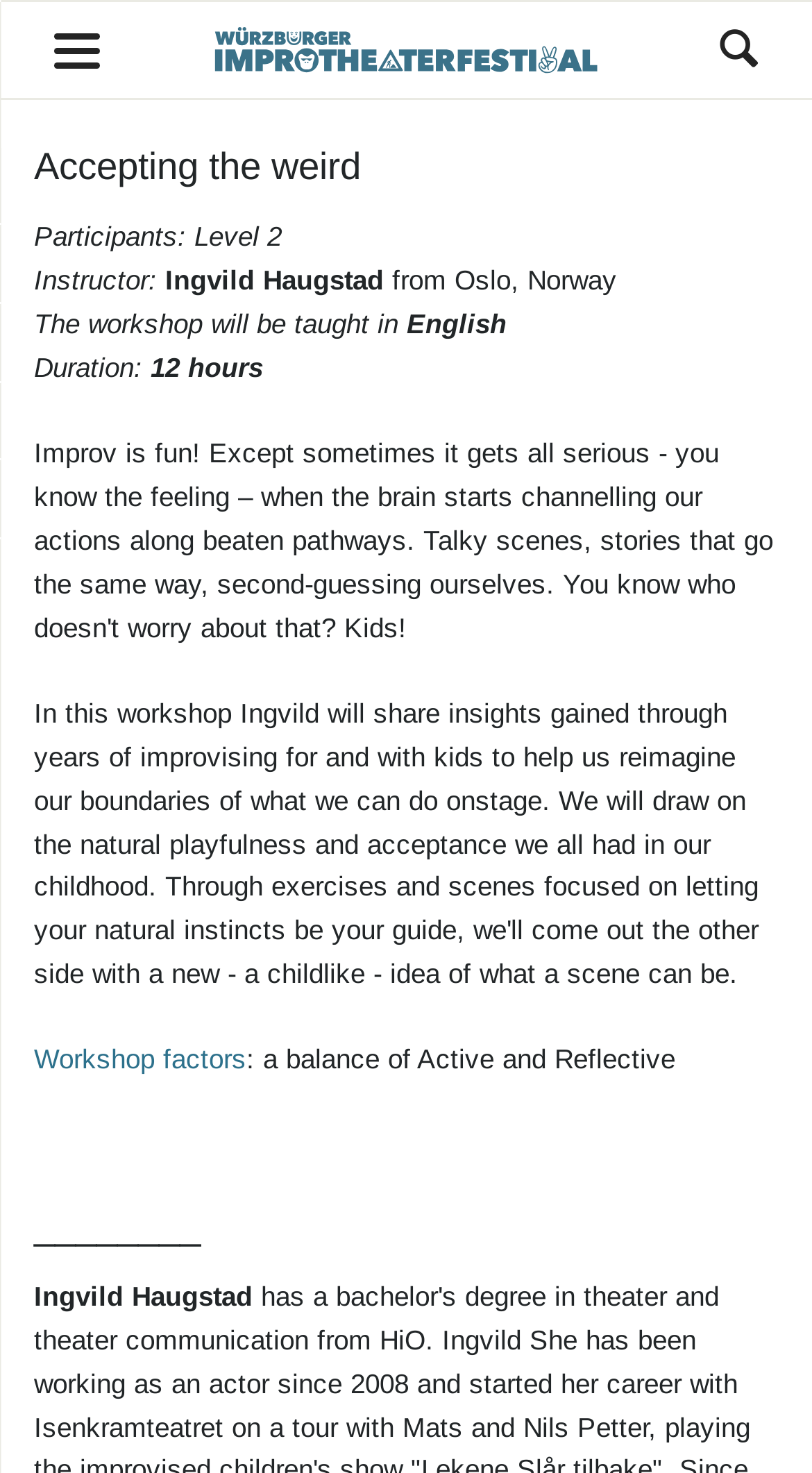Respond to the question below with a single word or phrase: What is the level of the participants?

Level 2